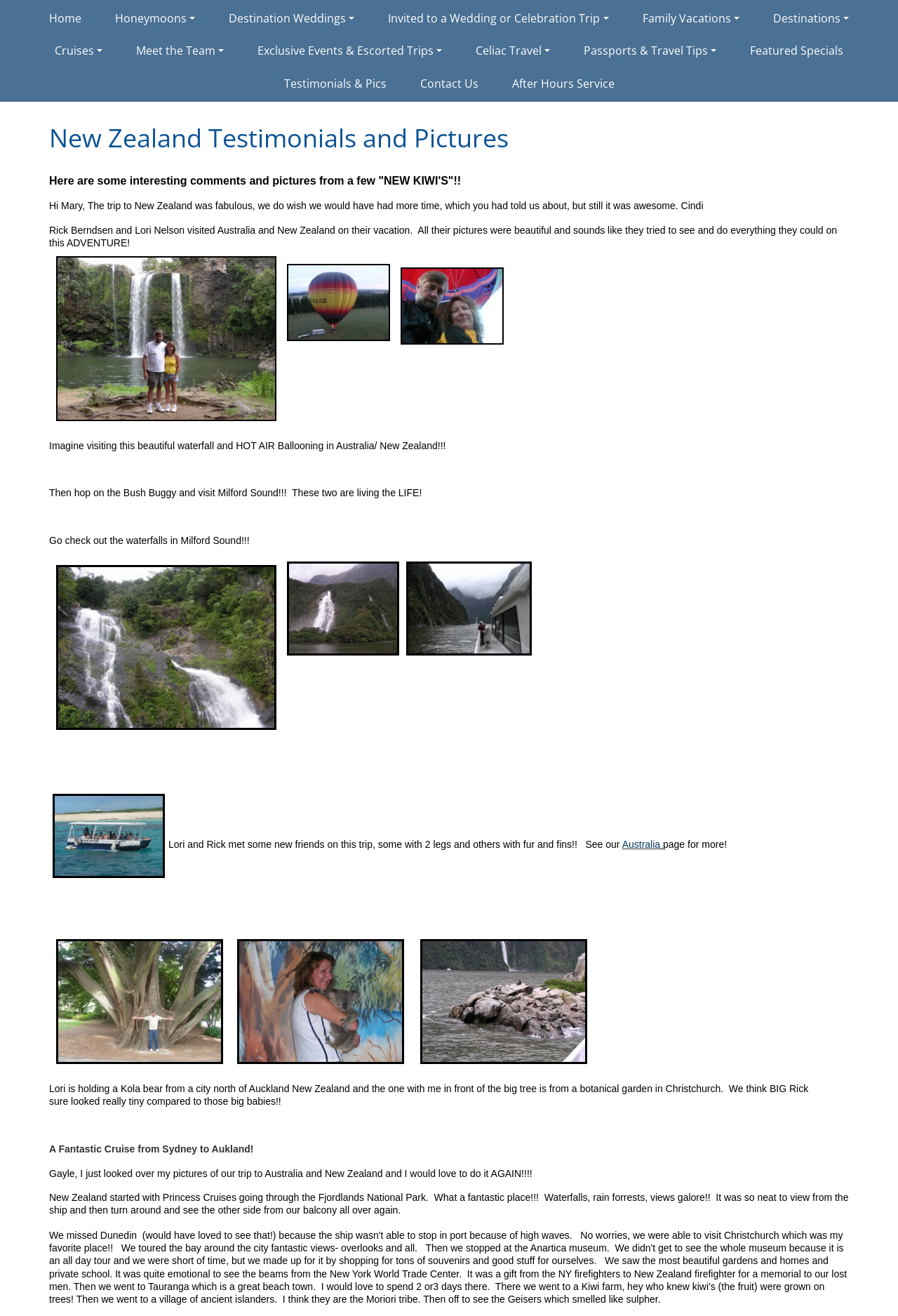Explain in detail what you observe on this webpage.

This webpage is about New Zealand testimonials and pictures from First Choice Travel and Cruise. At the top, there is a navigation menu with 9 buttons, including "Home", "Honeymoons", "Destination Weddings", and "Cruises", among others. Below the navigation menu, there is a heading that reads "New Zealand Testimonials and Pictures".

The main content of the page is divided into sections, each featuring a testimonial from a customer who has traveled to New Zealand. The first section has a heading and a brief introduction, followed by a testimonial from Cindi, who describes her trip to New Zealand as "fabulous". Below Cindi's testimonial, there is an image of Rick and Lori on their New Zealand adventure.

The next section features a testimonial from Rick Berndsen and Lori Nelson, who visited Australia and New Zealand on their vacation. Their testimonial is accompanied by an image of a hot air balloon ride over the countryside. The following sections feature more testimonials and images, including a beautiful waterfall, a bush buggy ride, and a visit to Milford Sound.

The page also includes links to other pages, such as "Featured Specials", "Testimonials & Pics", "Contact Us", and "After Hours Service", which are located at the top of the page, below the navigation menu. Additionally, there is a link to an "Australia" page, which is mentioned in one of the testimonials. Overall, the page is filled with personal stories and images from customers who have traveled to New Zealand with First Choice Travel and Cruise.